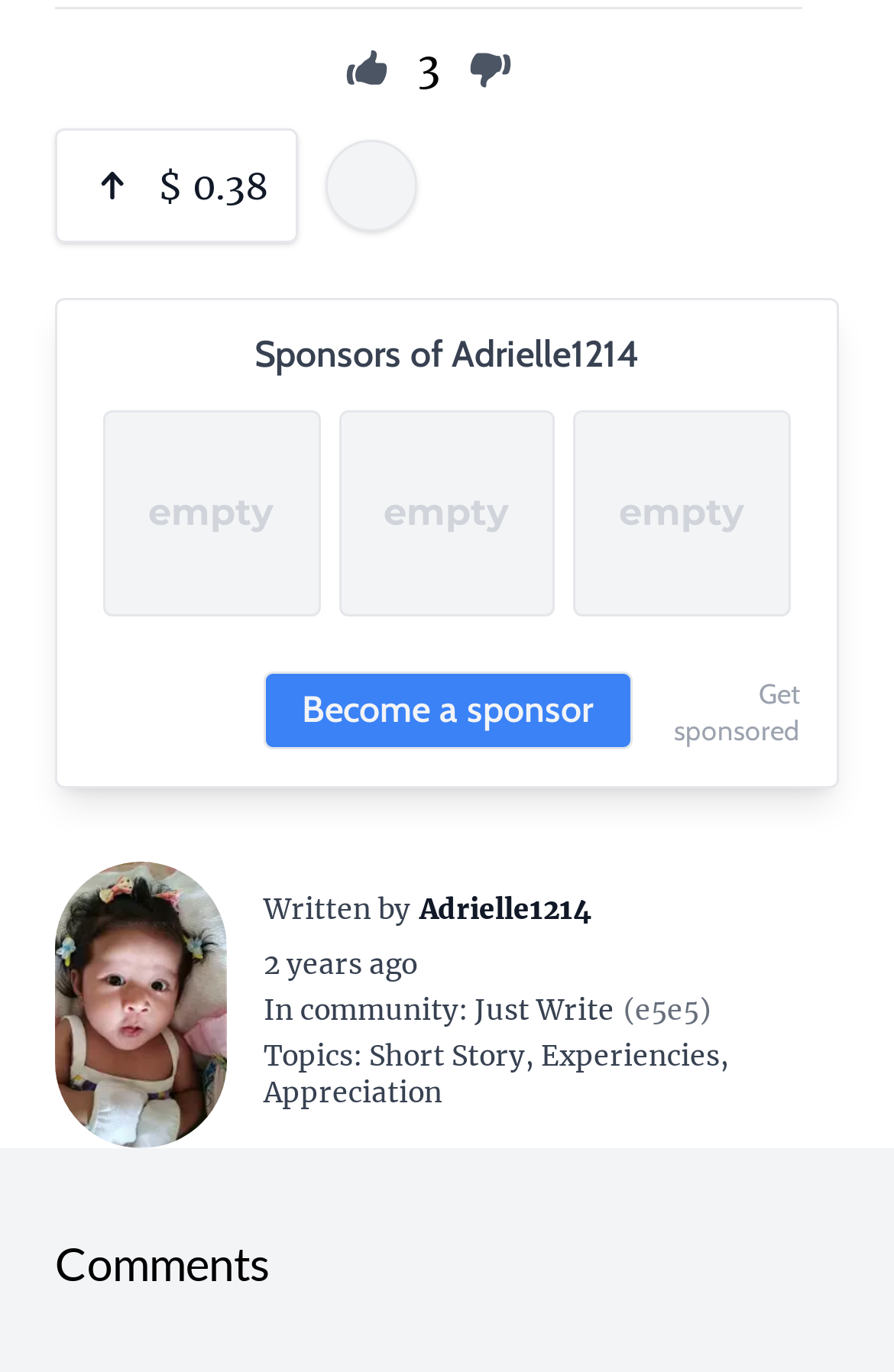How many buttons are on the top?
Please provide a comprehensive answer based on the information in the image.

I counted the number of button elements at the top of the webpage, and there are three buttons with images inside them.